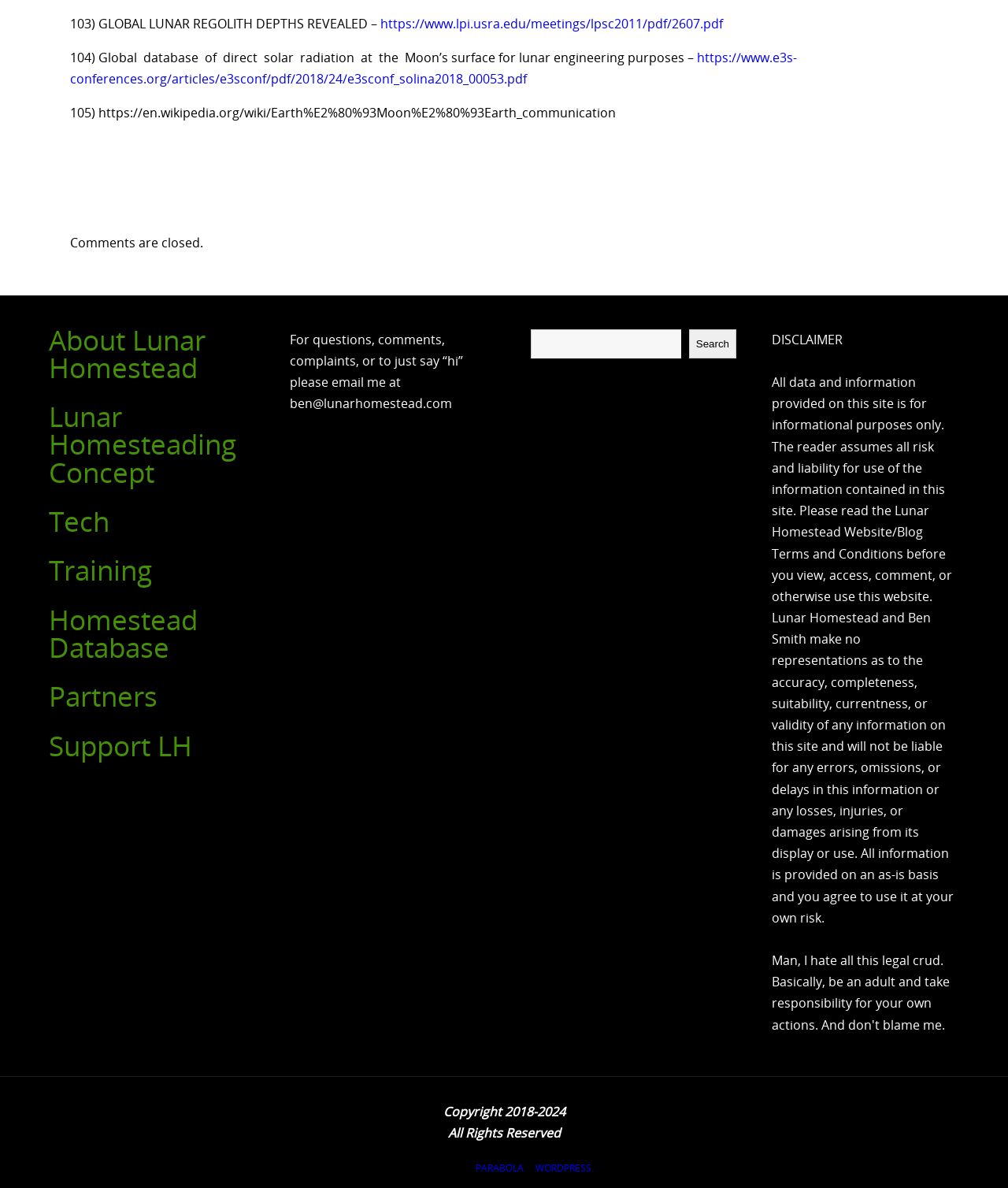What is the disclaimer about?
Provide a thorough and detailed answer to the question.

The disclaimer section states that all data and information provided on this site is for informational purposes only, and the reader assumes all risk and liability for use of the information contained in this site.